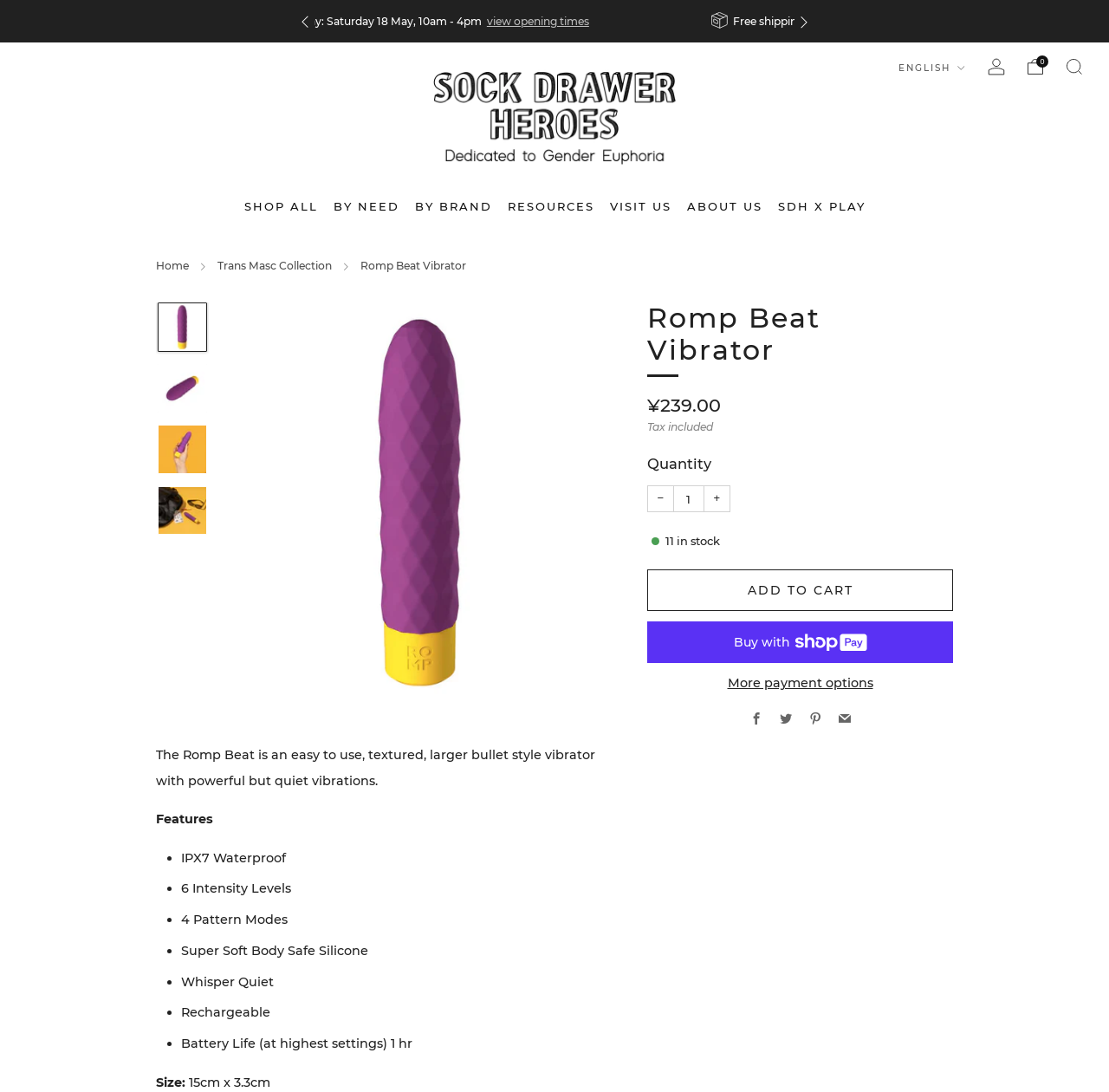Summarize the webpage comprehensively, mentioning all visible components.

This webpage is about the Romp Beat Vibrator, a product from Sock Drawer Heroes. At the top, there are navigation buttons, including "Previous" and "Next", and a list item showing "2/4". Below that, there are several links, including "Sock Drawer Heroes", "SHOP ALL", "BY NEED", "BY BRAND", "RESOURCES", and "VISIT US". 

On the left side, there is a section with links to "Home", "Trans Masc Collection", and "Romp Beat Vibrator", which appears to be a breadcrumb navigation. 

The main content of the page is about the Romp Beat Vibrator, with a large image of the product at the top. Below the image, there are buttons to load more images into a gallery viewer. 

The product information section includes the product name, "Romp Beat Vibrator", and its regular price, "¥239.00", with a note that tax is included. There is also a quantity selector and an "ADD TO CART" button. Additionally, there are options to "Buy now with ShopPay" and "More payment options". 

Further down, there are social media links to Facebook, Twitter, Pinterest, and Email. 

The product description section explains that the Romp Beat is an easy-to-use, textured, larger bullet-style vibrator with powerful but quiet vibrations. It lists several features, including IPX7 waterproof, 6 intensity levels, 4 pattern modes, super soft body-safe silicone, and rechargeability.